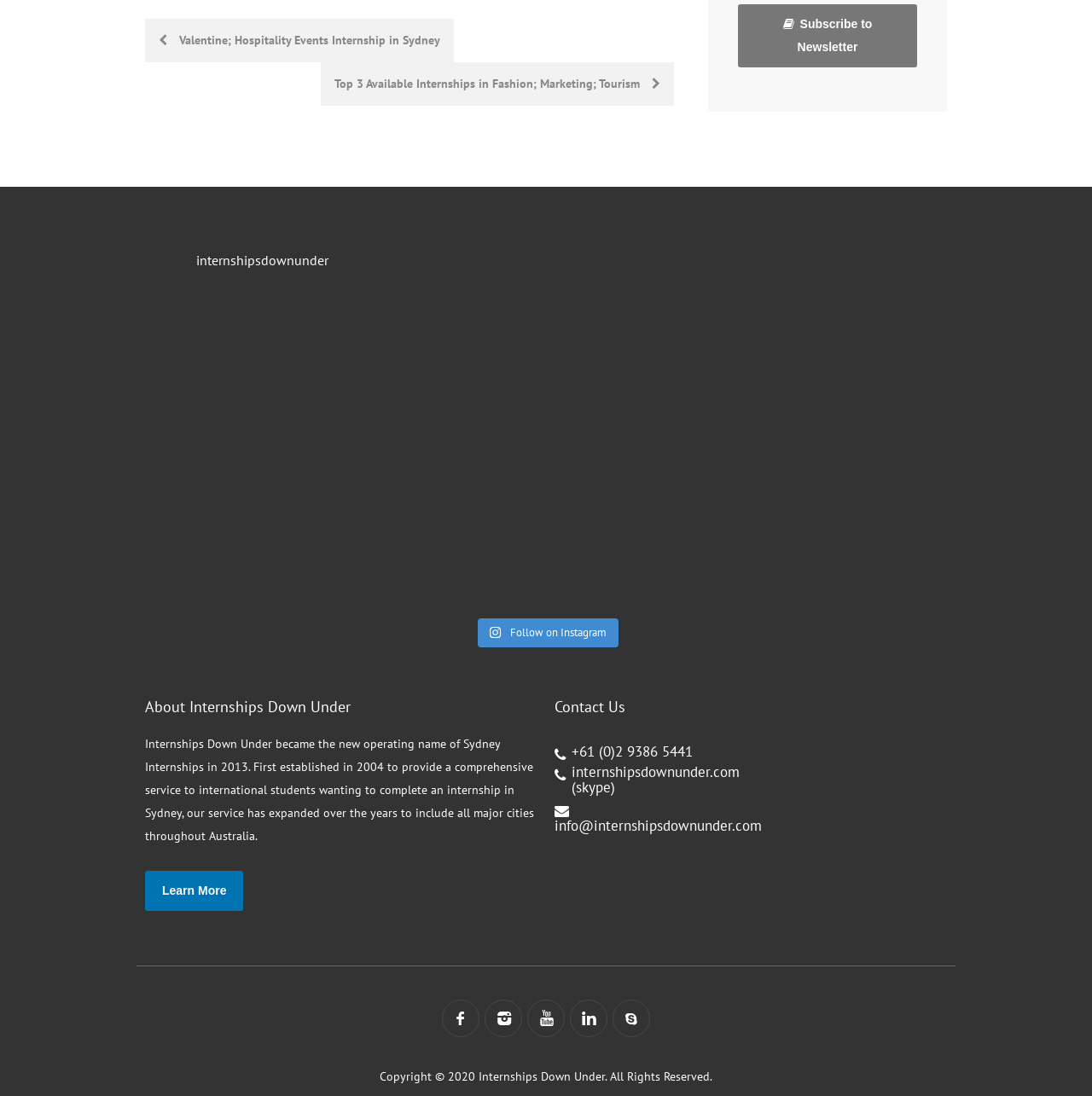Find the bounding box coordinates of the clickable element required to execute the following instruction: "Subscribe to the Newsletter". Provide the coordinates as four float numbers between 0 and 1, i.e., [left, top, right, bottom].

[0.676, 0.004, 0.84, 0.061]